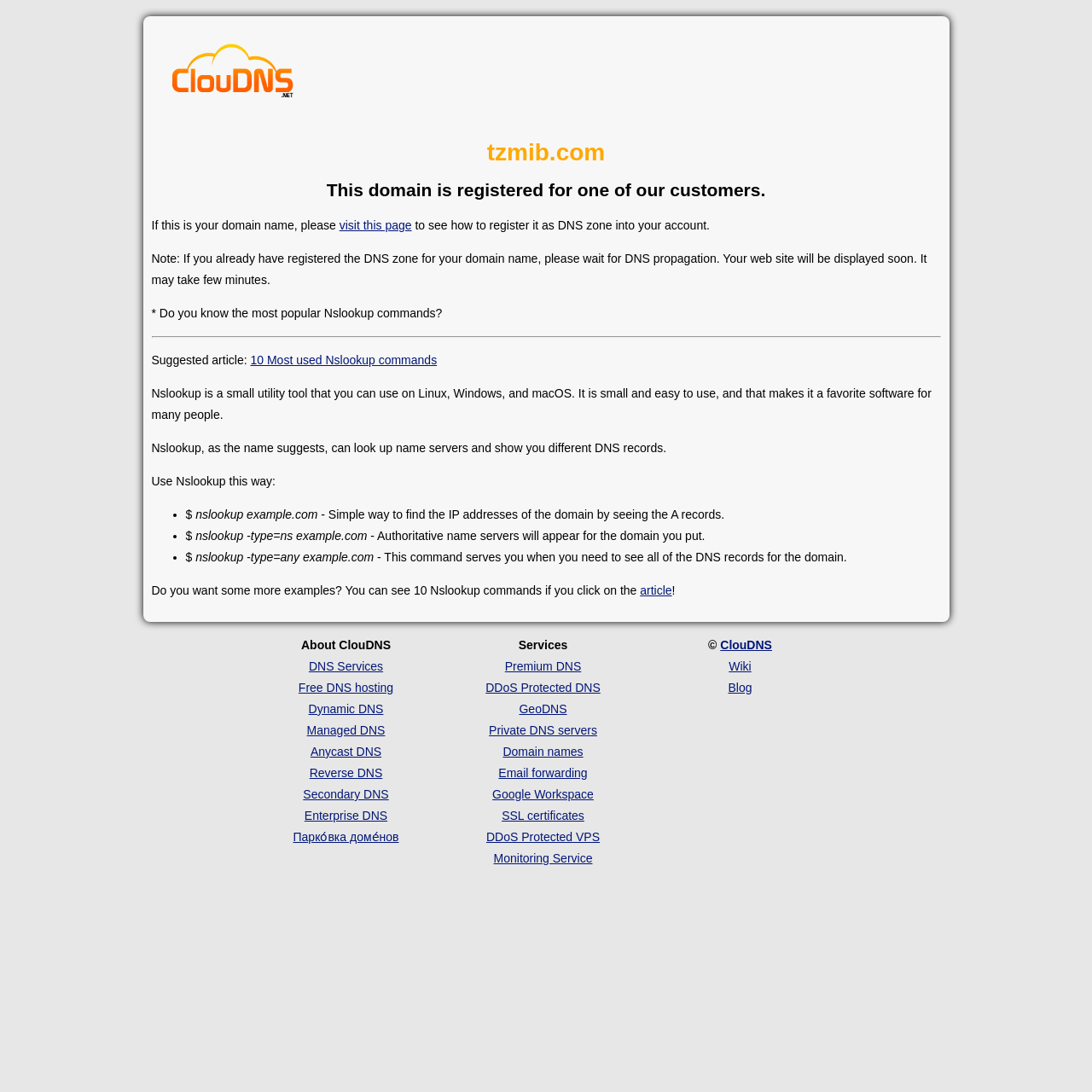What is the name of the DNS service that offers free DNS hosting?
Examine the screenshot and reply with a single word or phrase.

ClouDNS